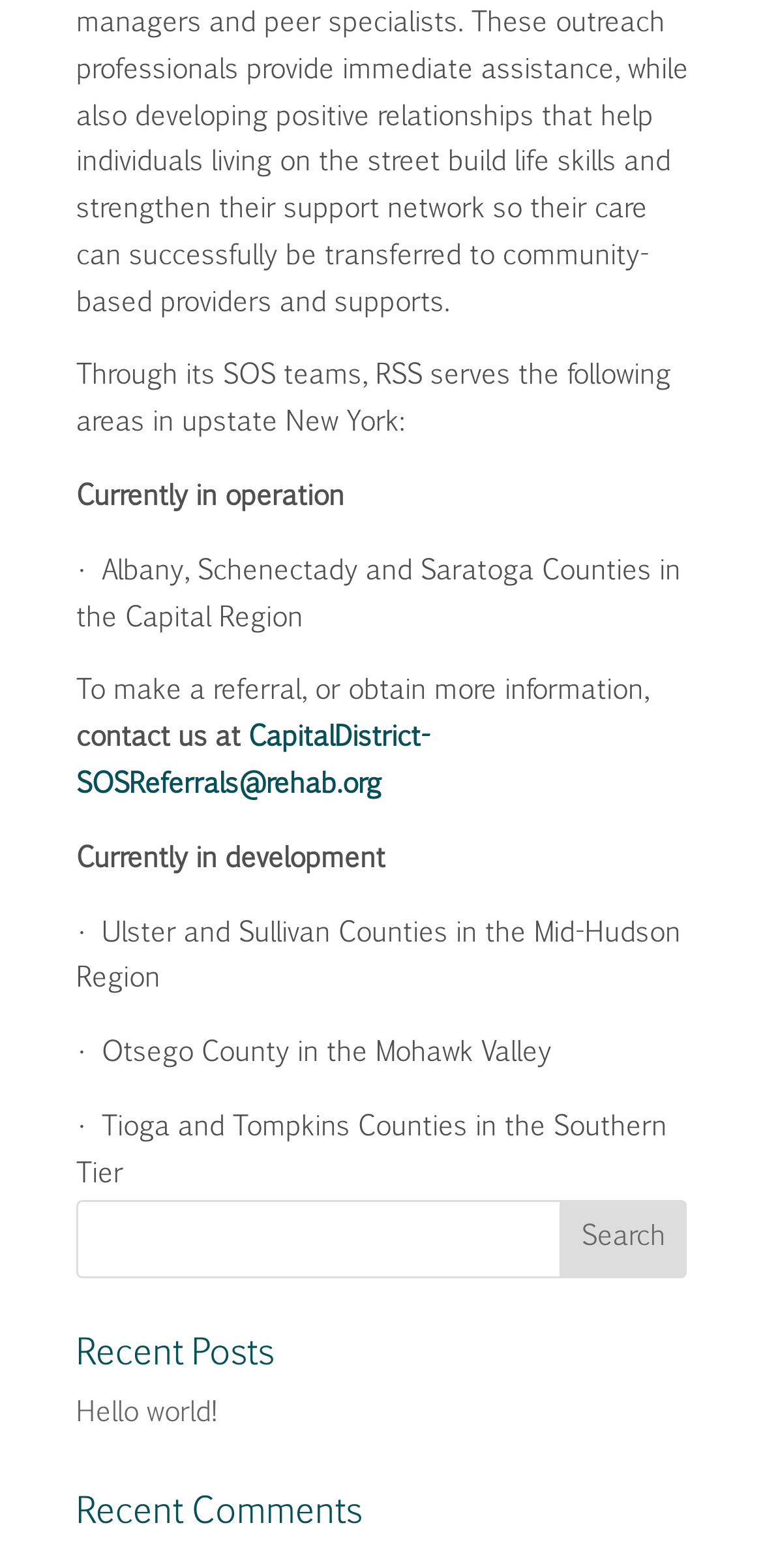What areas does RSS serve in upstate New York?
Please look at the screenshot and answer using one word or phrase.

Albany, Schenectady, Saratoga, Ulster, Sullivan, Otsego, Tioga, Tompkins